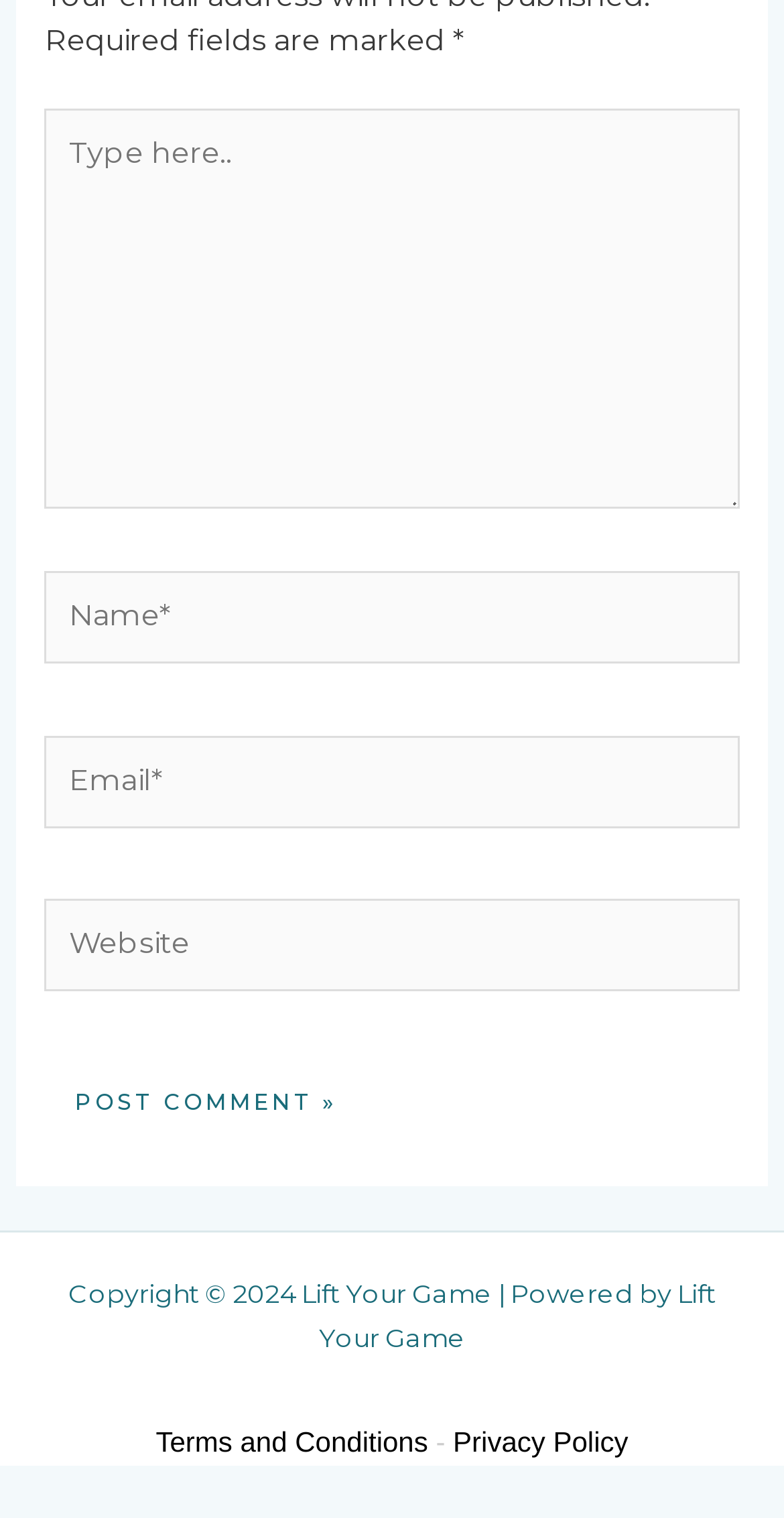Identify the bounding box for the UI element described as: "Terms and Conditions". The coordinates should be four float numbers between 0 and 1, i.e., [left, top, right, bottom].

[0.199, 0.939, 0.546, 0.96]